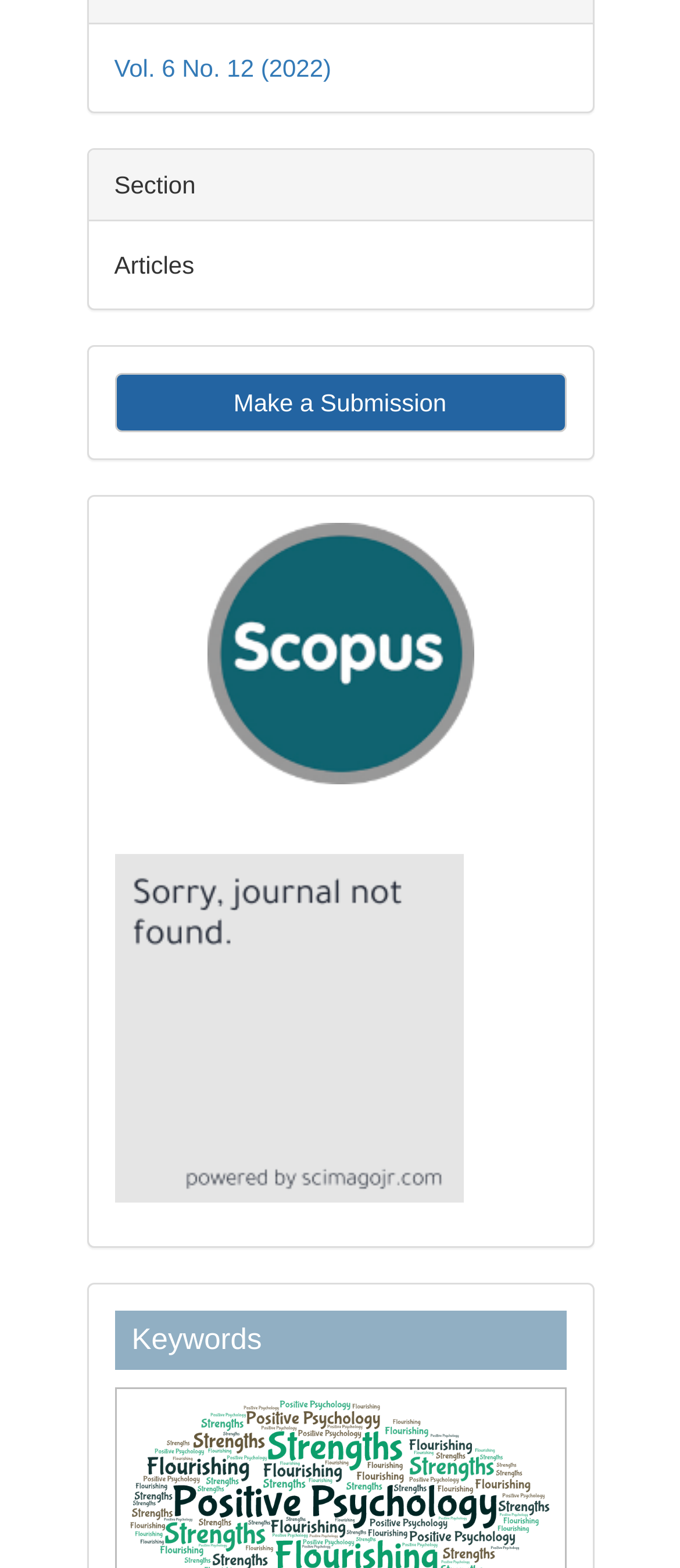How many headings are there on the webpage?
Analyze the image and provide a thorough answer to the question.

There are three headings on the webpage, which are 'Make a Submission', 'indexby', and 'keywordstext'. These headings are identified by their element types as 'heading'.